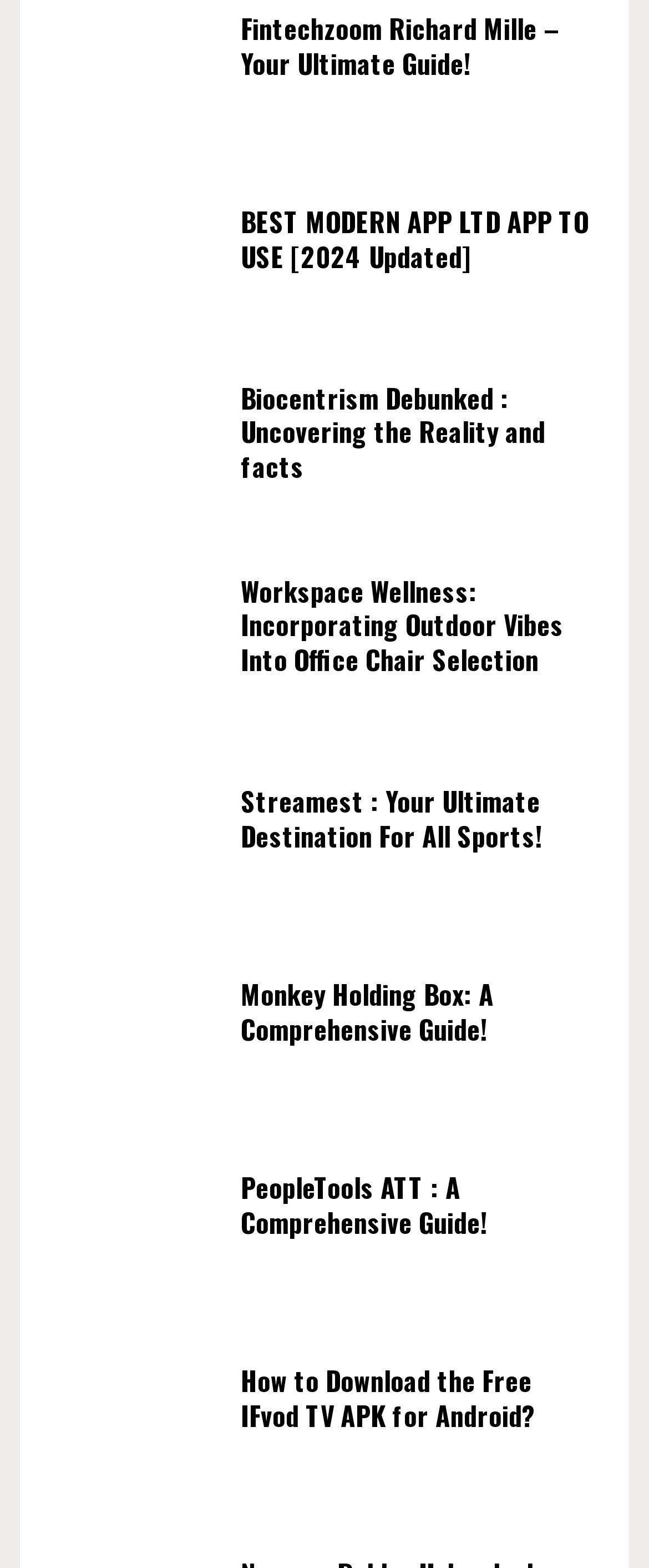Please identify the coordinates of the bounding box that should be clicked to fulfill this instruction: "Select an Office Chair".

[0.371, 0.366, 0.919, 0.432]